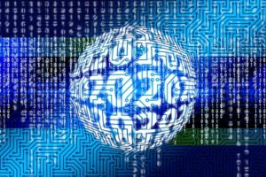What is the central theme of the ongoing dialogue? Analyze the screenshot and reply with just one word or a short phrase.

The evolving landscape of nutrition and food availability